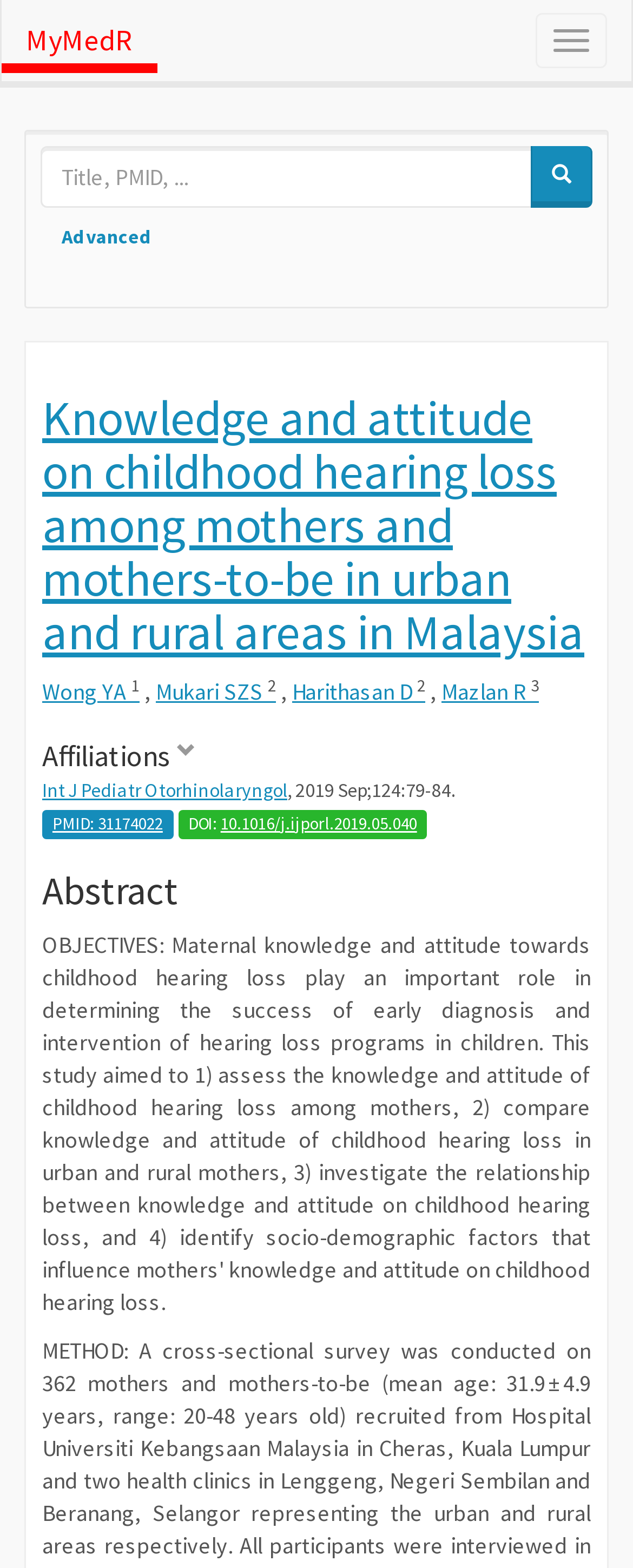In which journal was the article published?
Please answer the question as detailed as possible.

I found the journal name by looking at the link with the text 'Int J Pediatr Otorhinolaryngol' which is located below the authors' names.